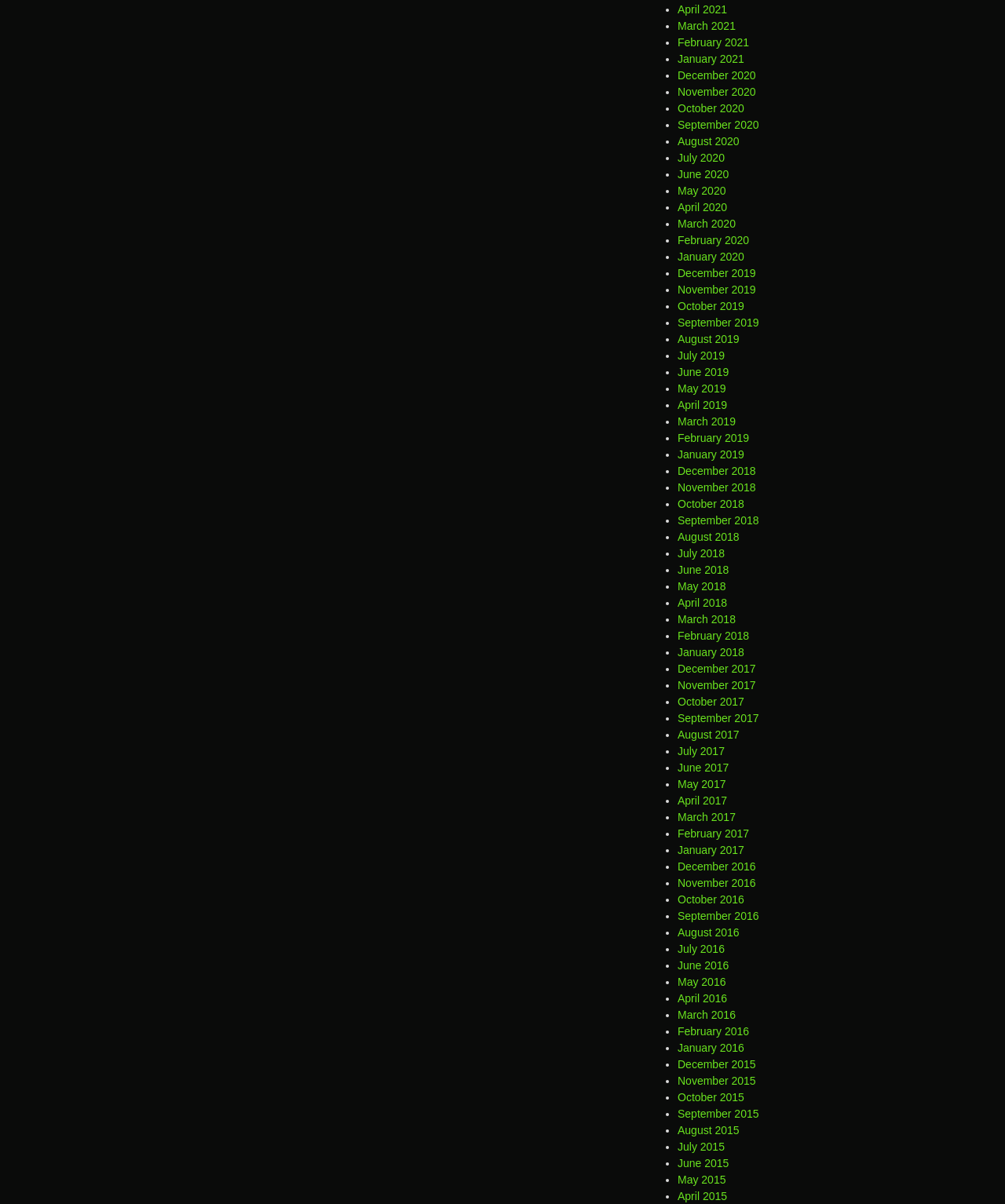Respond to the following question with a brief word or phrase:
Is the list sorted in ascending order?

No